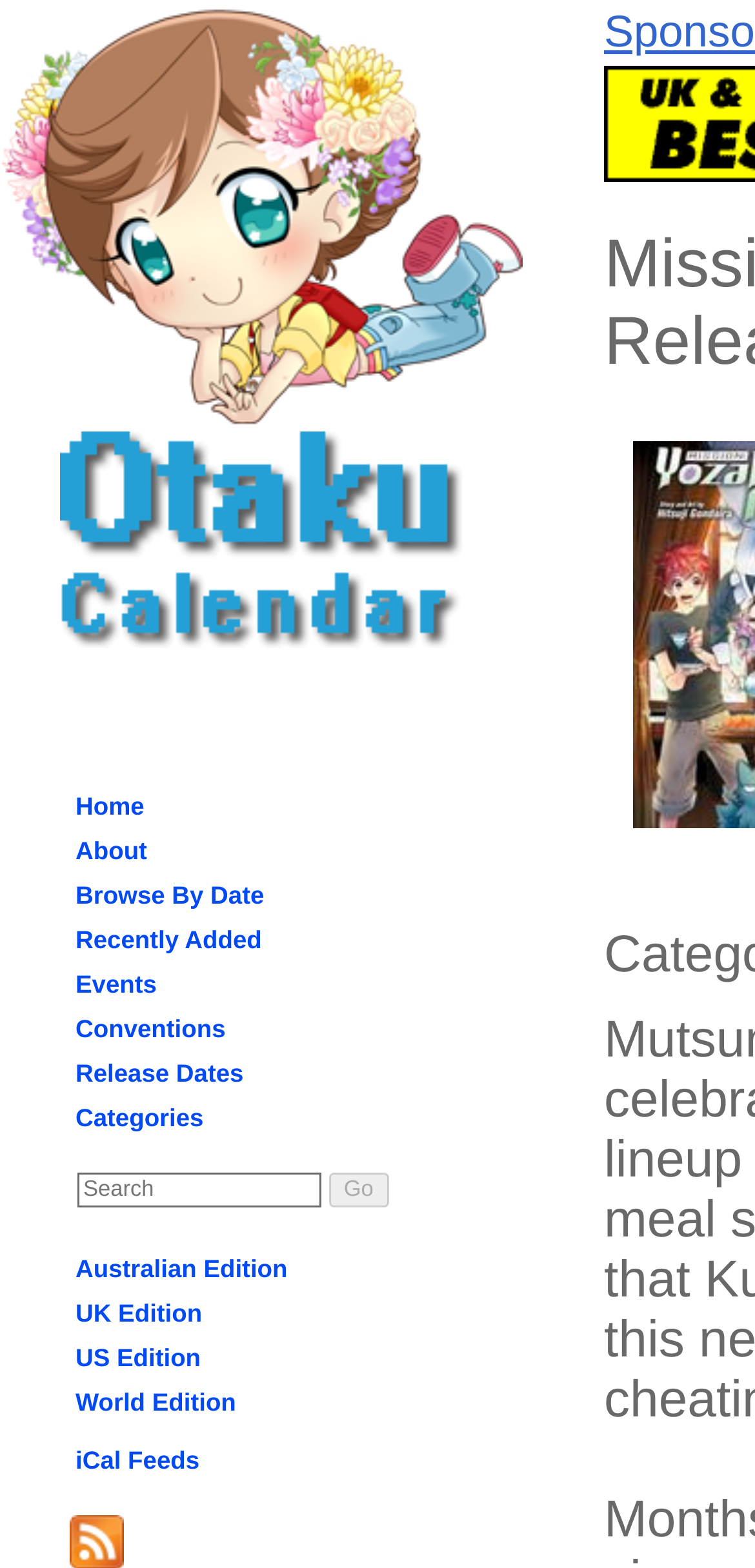Indicate the bounding box coordinates of the clickable region to achieve the following instruction: "browse by date."

[0.092, 0.558, 0.358, 0.584]